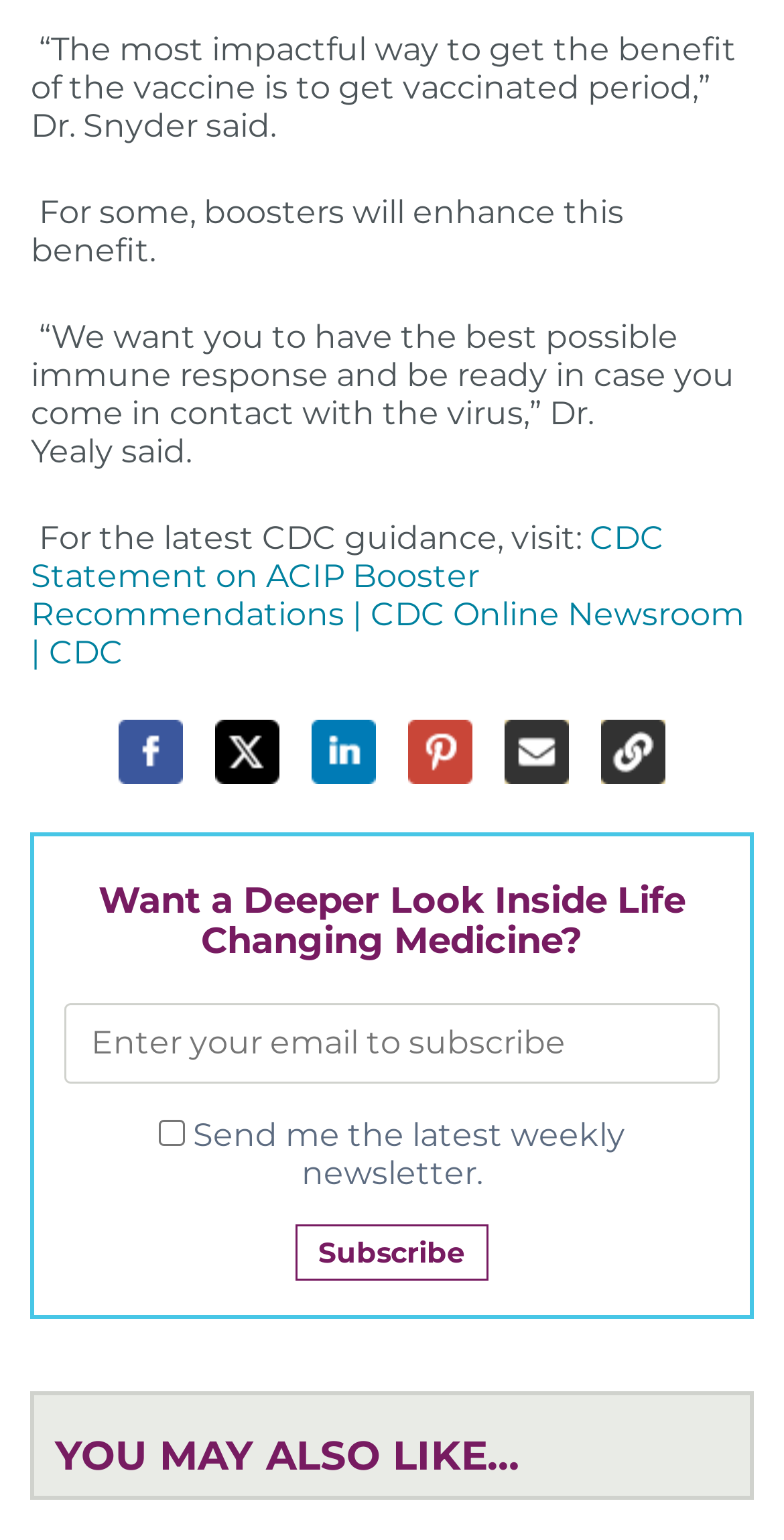Please find the bounding box coordinates of the element that you should click to achieve the following instruction: "Enter email to subscribe". The coordinates should be presented as four float numbers between 0 and 1: [left, top, right, bottom].

[0.083, 0.652, 0.917, 0.704]